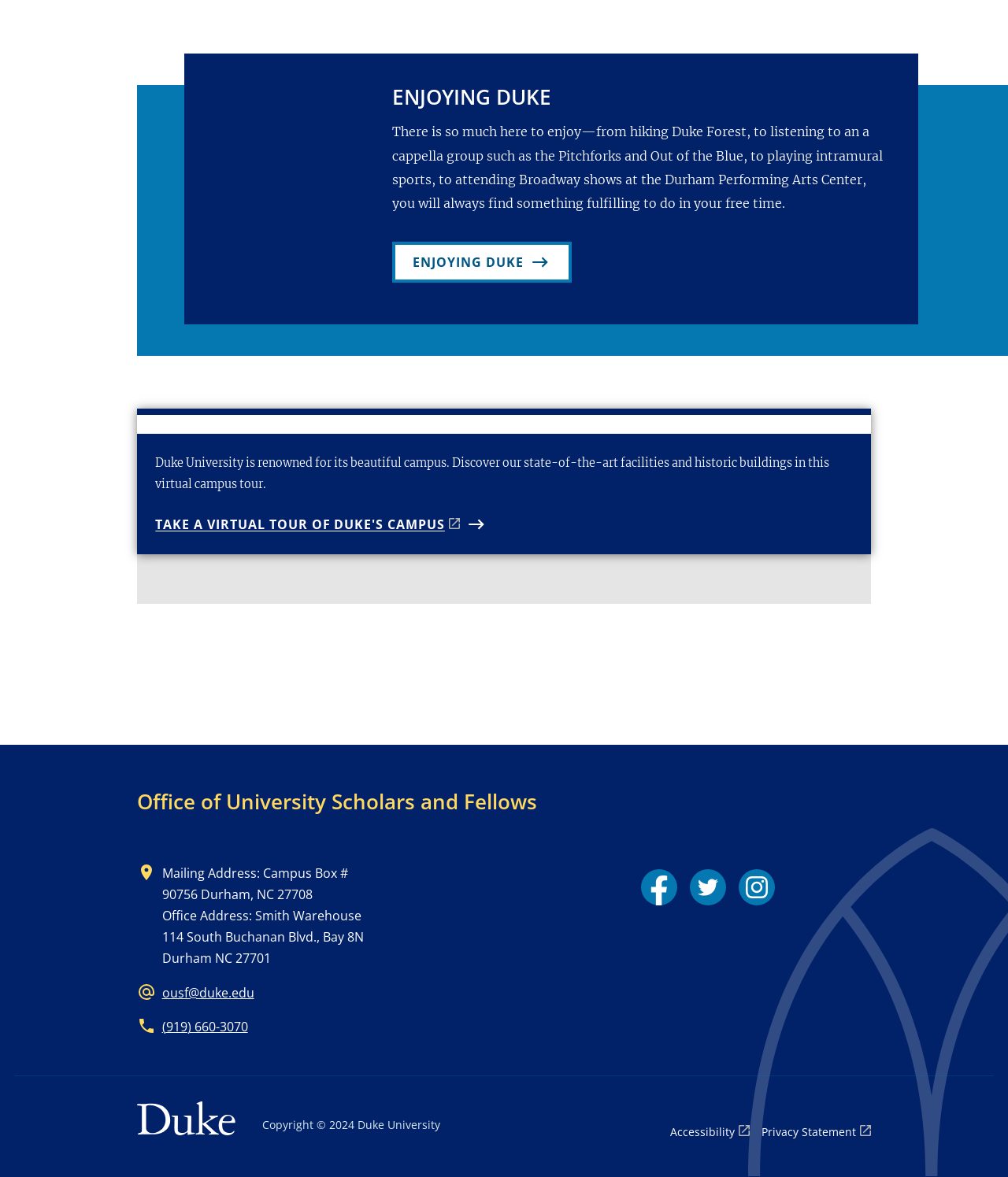Locate the bounding box coordinates of the clickable element to fulfill the following instruction: "Take a virtual tour of Duke's campus". Provide the coordinates as four float numbers between 0 and 1 in the format [left, top, right, bottom].

[0.154, 0.437, 0.483, 0.455]